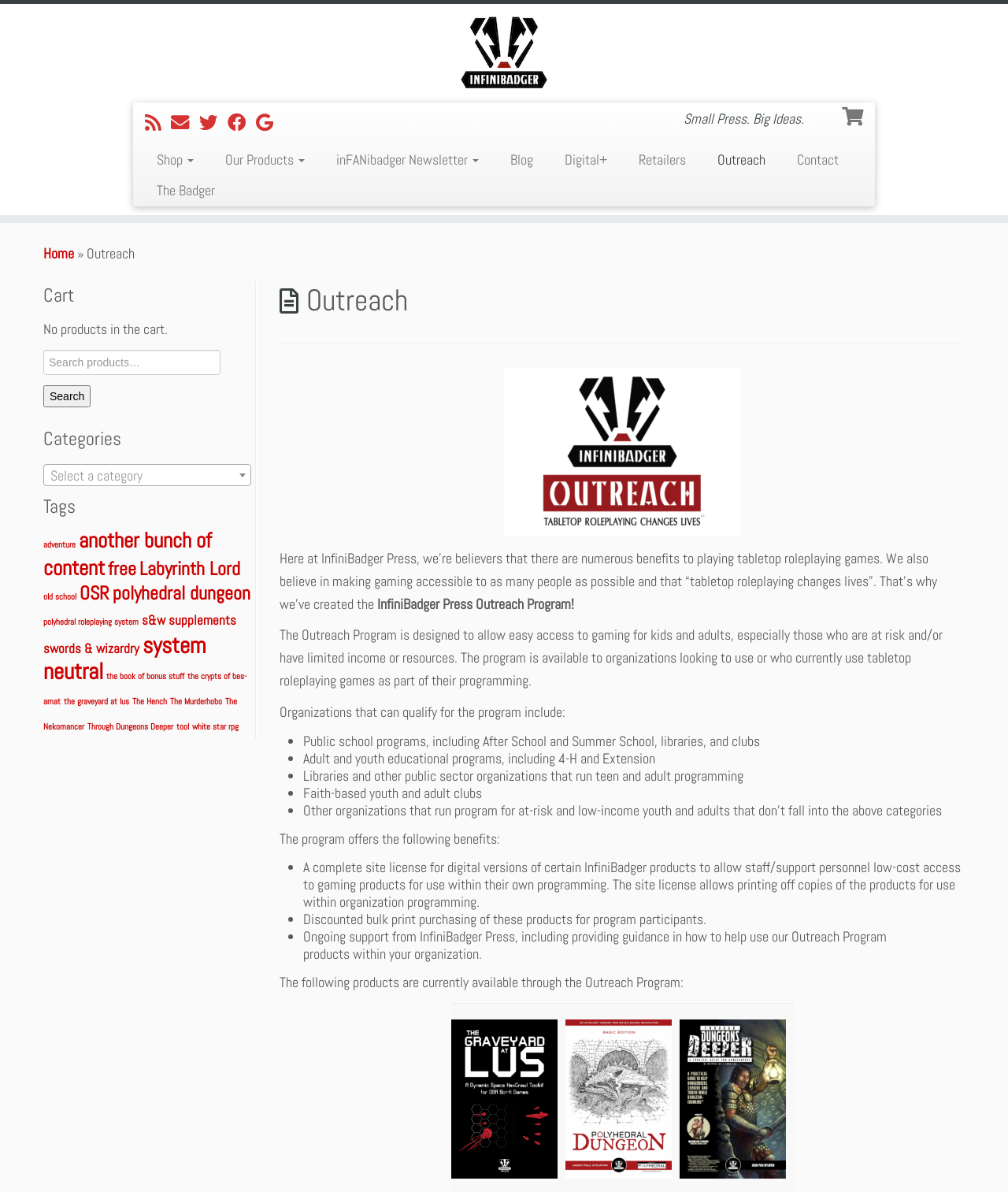Find the bounding box coordinates for the UI element that matches this description: "free".

[0.107, 0.467, 0.135, 0.487]